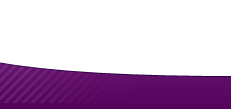What theme does the graphic reinforce?
By examining the image, provide a one-word or phrase answer.

Professionalism and quality